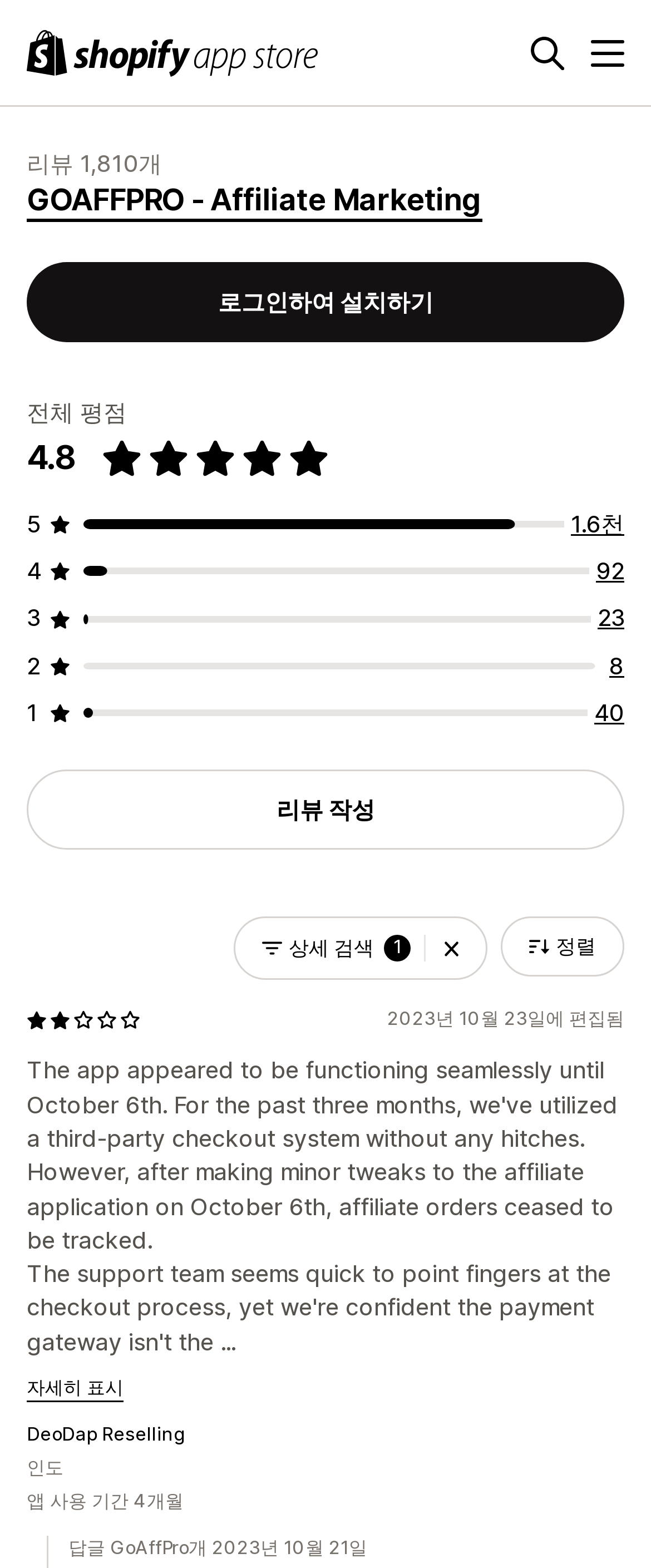Please determine the bounding box coordinates of the area that needs to be clicked to complete this task: 'Filter the reviews'. The coordinates must be four float numbers between 0 and 1, formatted as [left, top, right, bottom].

[0.359, 0.585, 0.749, 0.625]